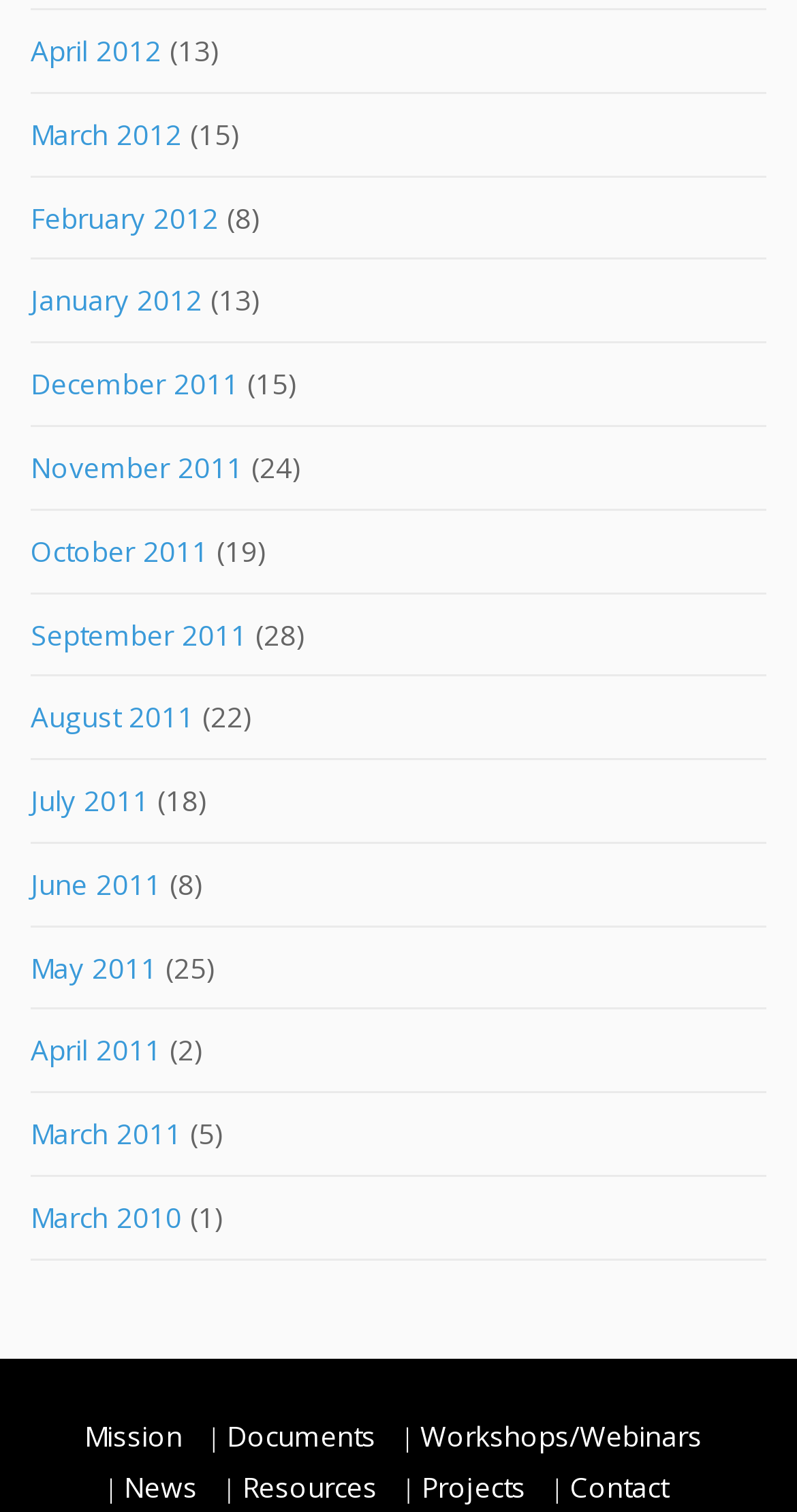Please give the bounding box coordinates of the area that should be clicked to fulfill the following instruction: "Go to God Incarnate Part 2 page". The coordinates should be in the format of four float numbers from 0 to 1, i.e., [left, top, right, bottom].

None